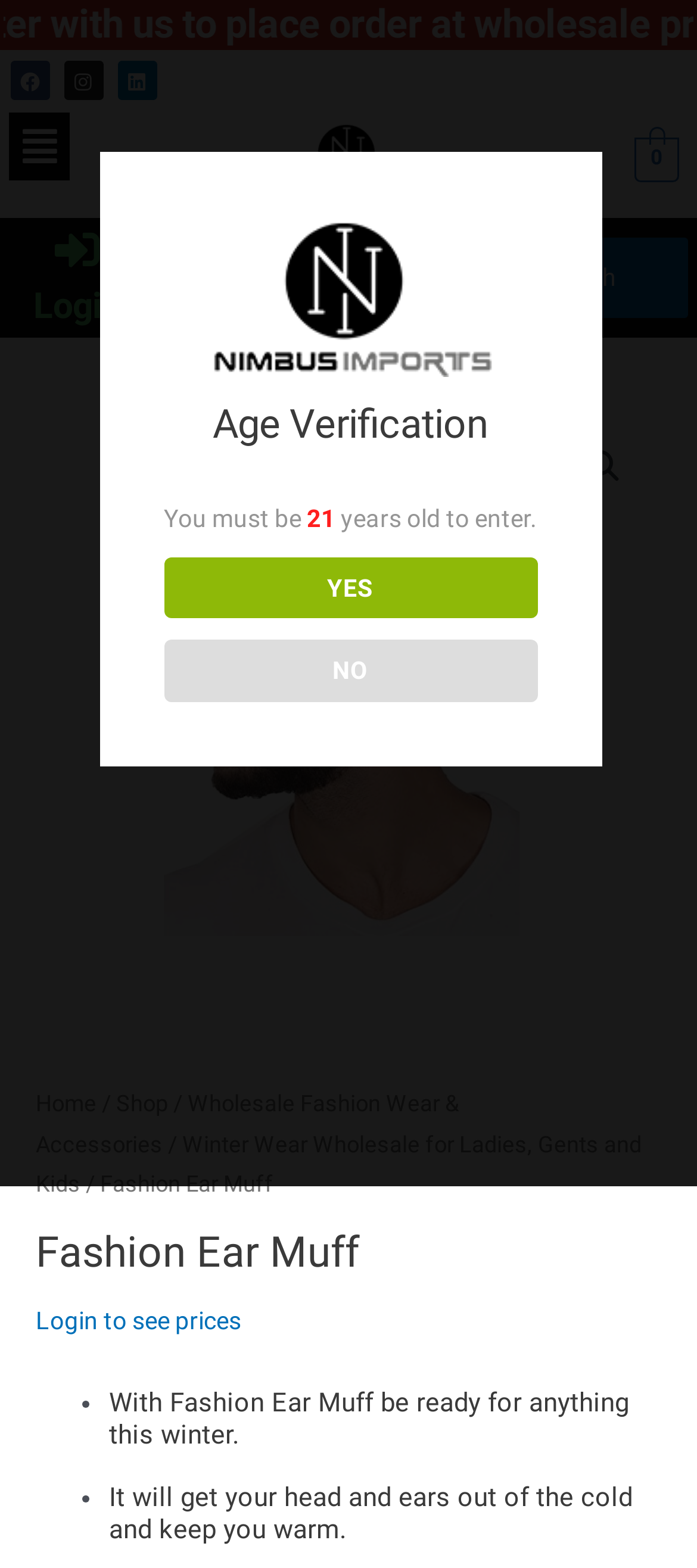Please specify the bounding box coordinates of the area that should be clicked to accomplish the following instruction: "Register with us to place order at wholesale price". The coordinates should consist of four float numbers between 0 and 1, i.e., [left, top, right, bottom].

[0.005, 0.001, 0.995, 0.031]